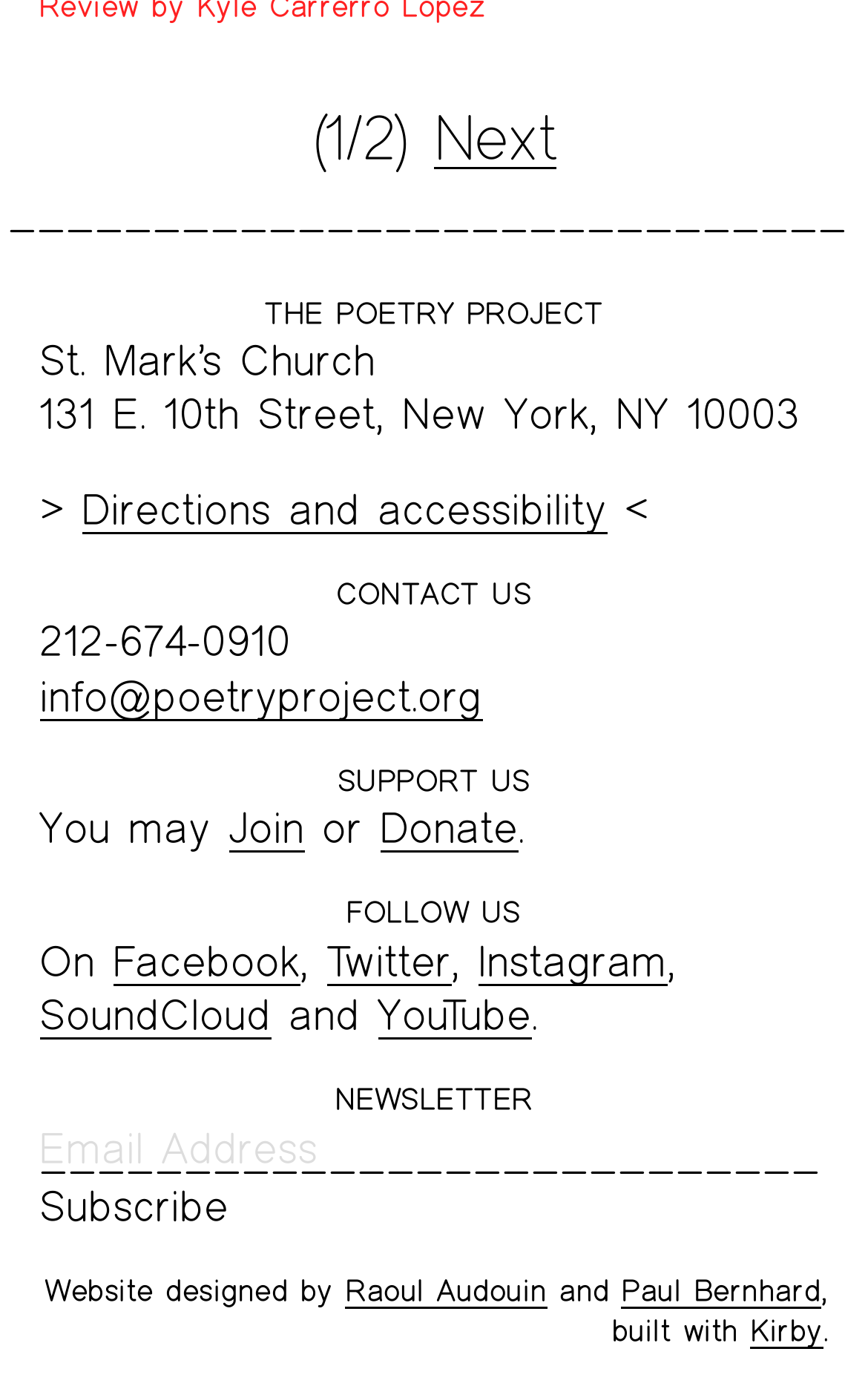What is the phone number to contact?
Please utilize the information in the image to give a detailed response to the question.

I found the answer by looking at the link element with the text '212-674-0910' which is located inside the article element with the heading 'CONTACT US'.